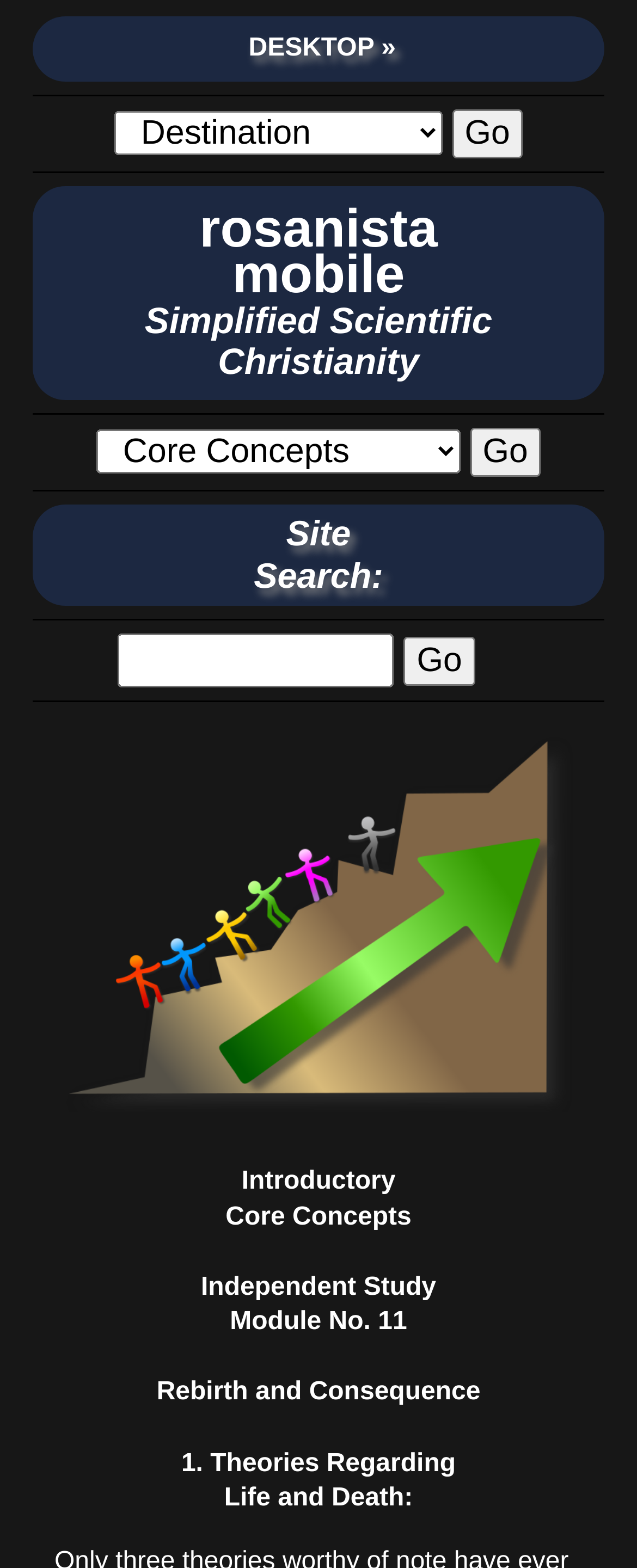Determine the bounding box coordinates for the region that must be clicked to execute the following instruction: "select an option".

[0.179, 0.071, 0.694, 0.099]